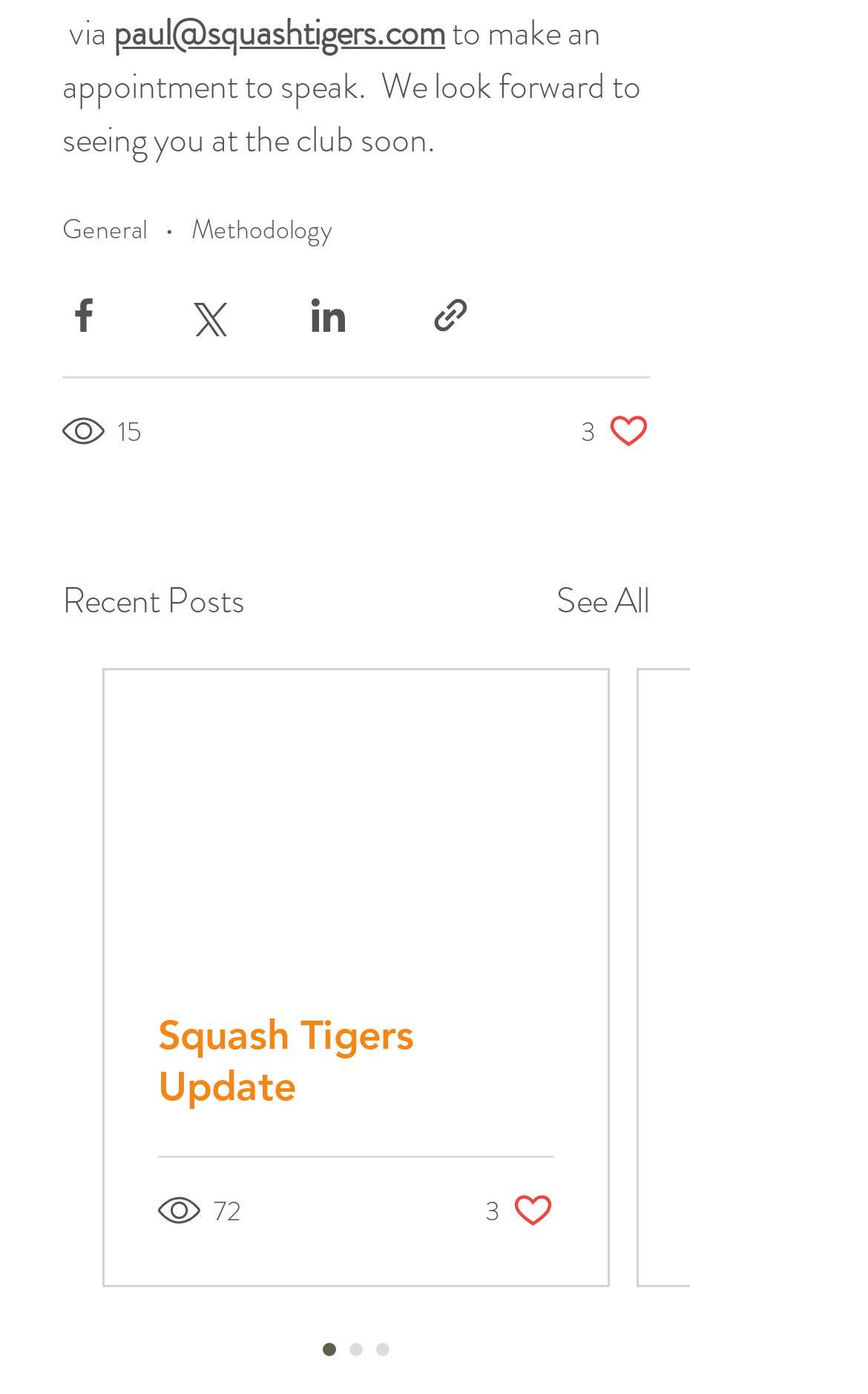Please locate the bounding box coordinates of the region I need to click to follow this instruction: "Contact via email".

[0.131, 0.006, 0.513, 0.042]